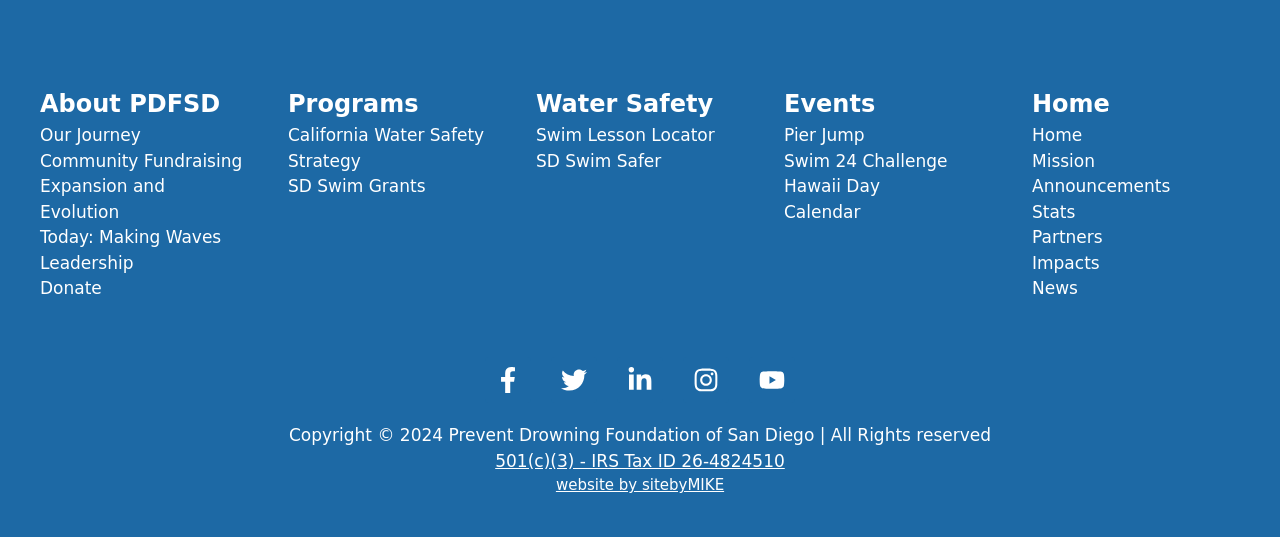Please identify the bounding box coordinates of the area I need to click to accomplish the following instruction: "Learn about the organization's journey".

[0.031, 0.233, 0.11, 0.271]